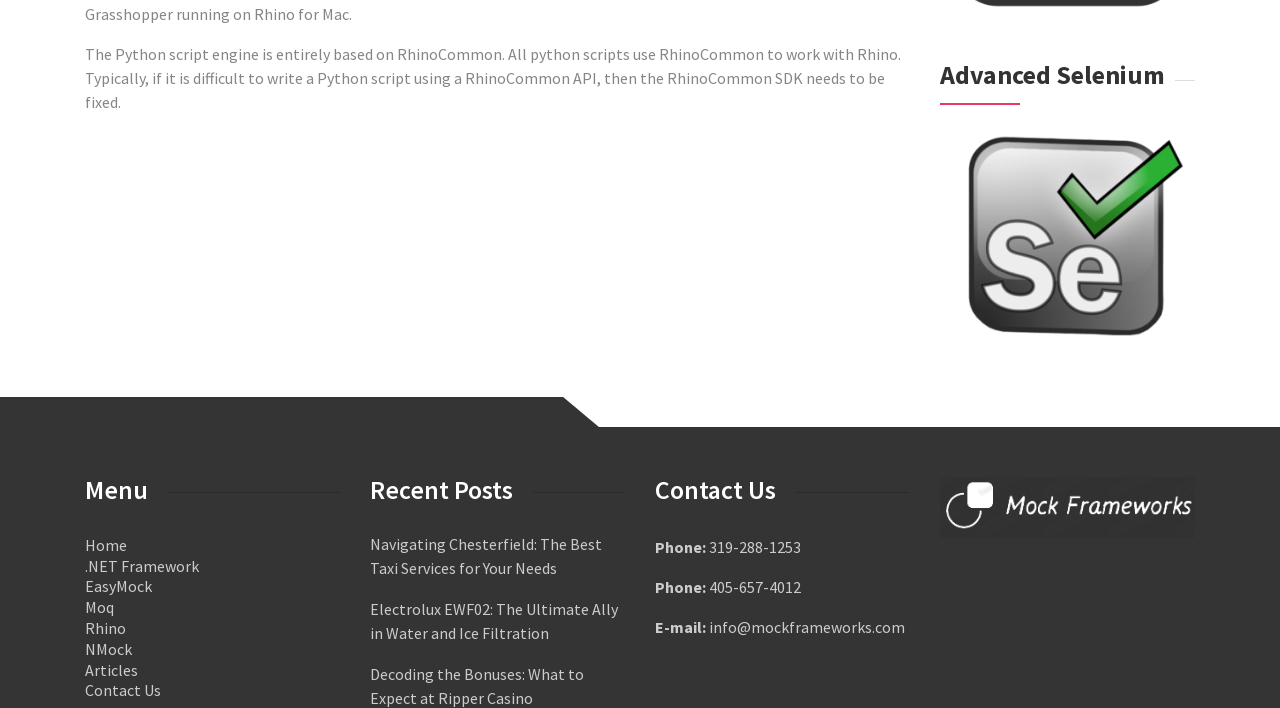Determine the bounding box coordinates of the clickable region to carry out the instruction: "Click on the 'Home' link".

[0.066, 0.755, 0.266, 0.785]